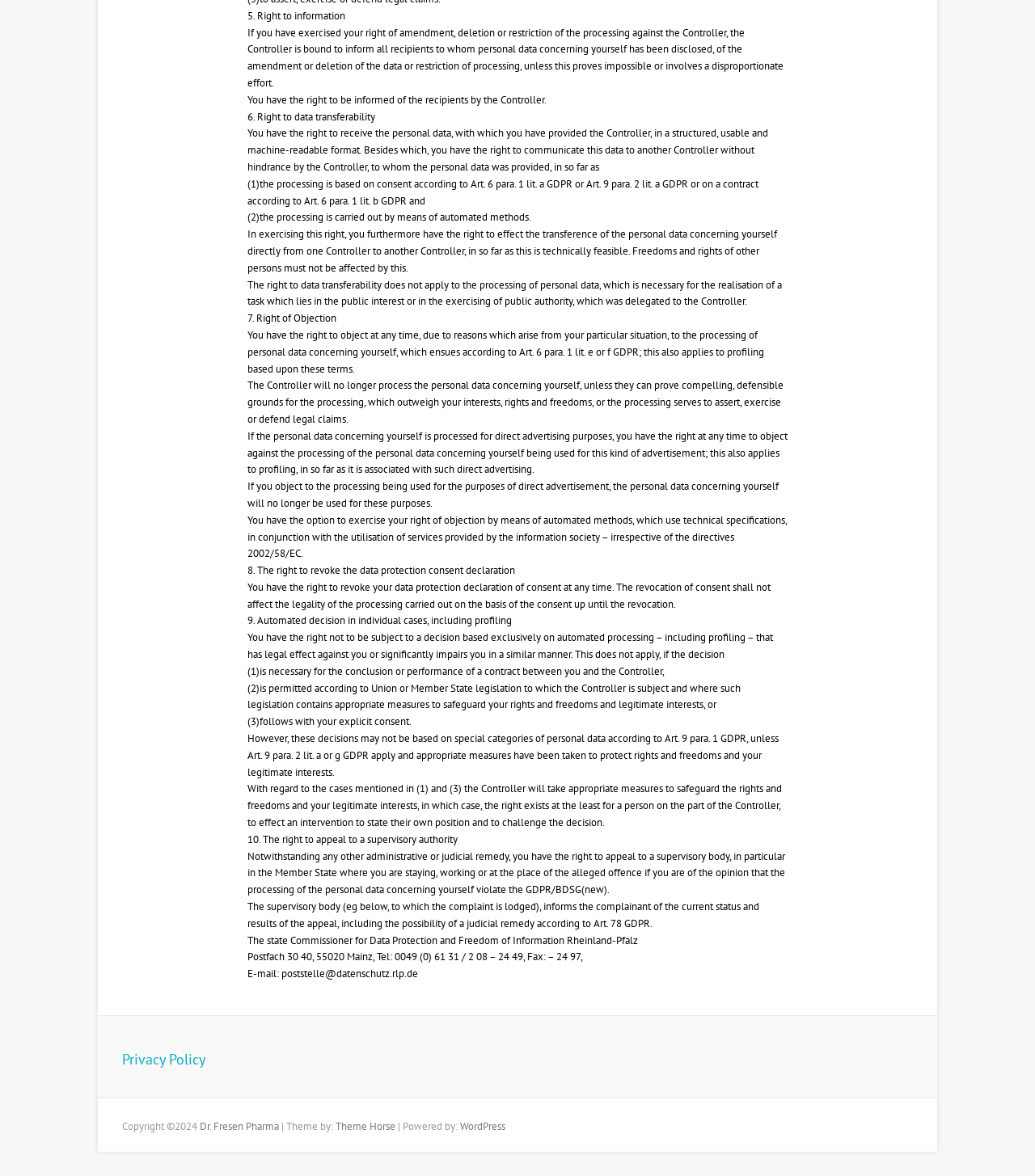Using a single word or phrase, answer the following question: 
What are the rights of data subjects?

10 rights